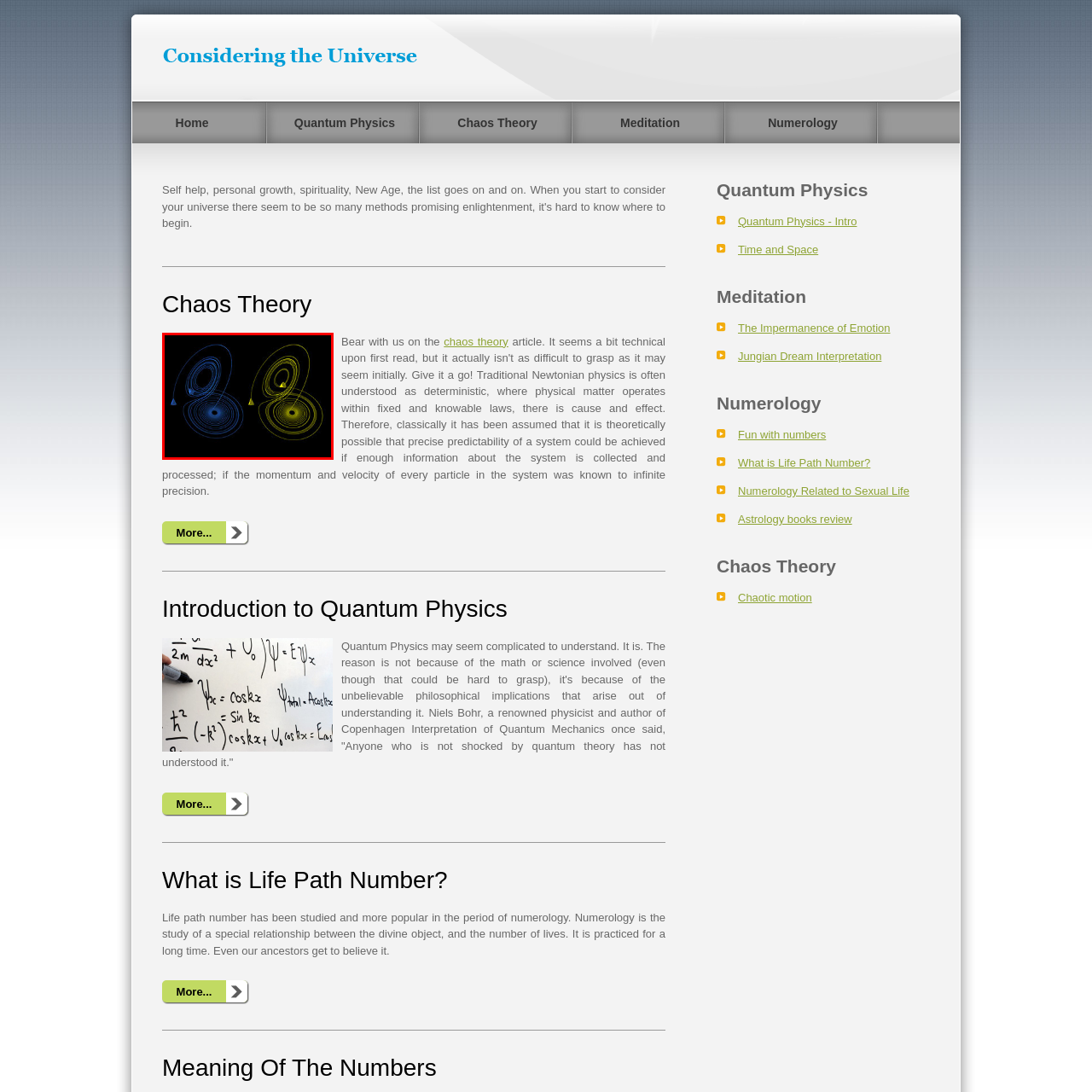Provide a thorough description of the scene captured within the red rectangle.

The image illustrates a captivating representation of chaos theory, showcasing two intertwined vortex patterns in blue and yellow against a dark background. These swirling forms symbolize the complex and often unpredictable behavior found in chaotic systems. Each hue emphasizes the dual nature of phenomena studied in chaos theory, highlighting how minor variations in initial conditions can lead to vastly different outcomes—an essential concept in both mathematics and physics. This visualization encapsulates the essence of chaos theory, inviting viewers to explore the underlying structures and behaviors that govern dynamic systems.